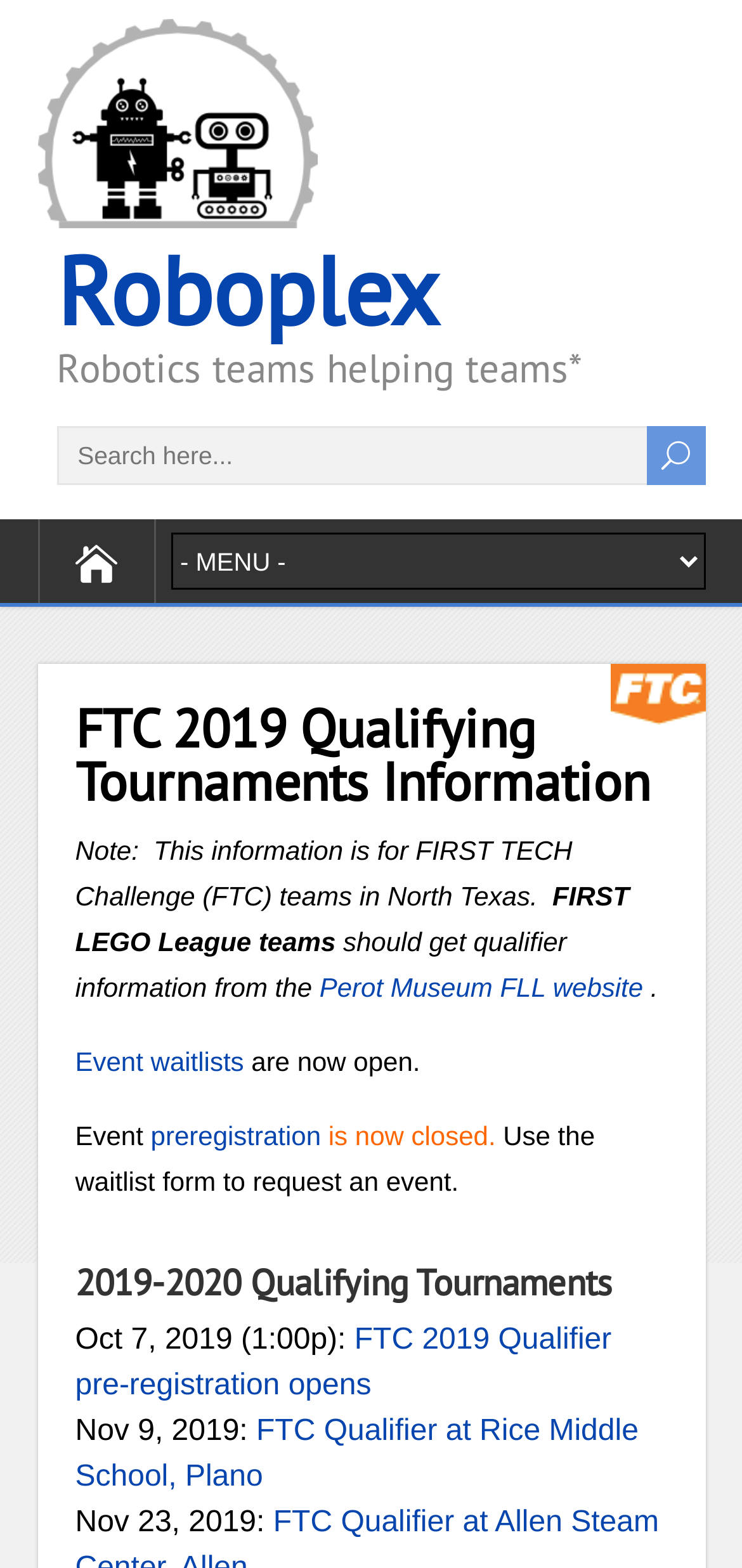Kindly determine the bounding box coordinates for the clickable area to achieve the given instruction: "Search for information".

[0.076, 0.272, 0.946, 0.309]